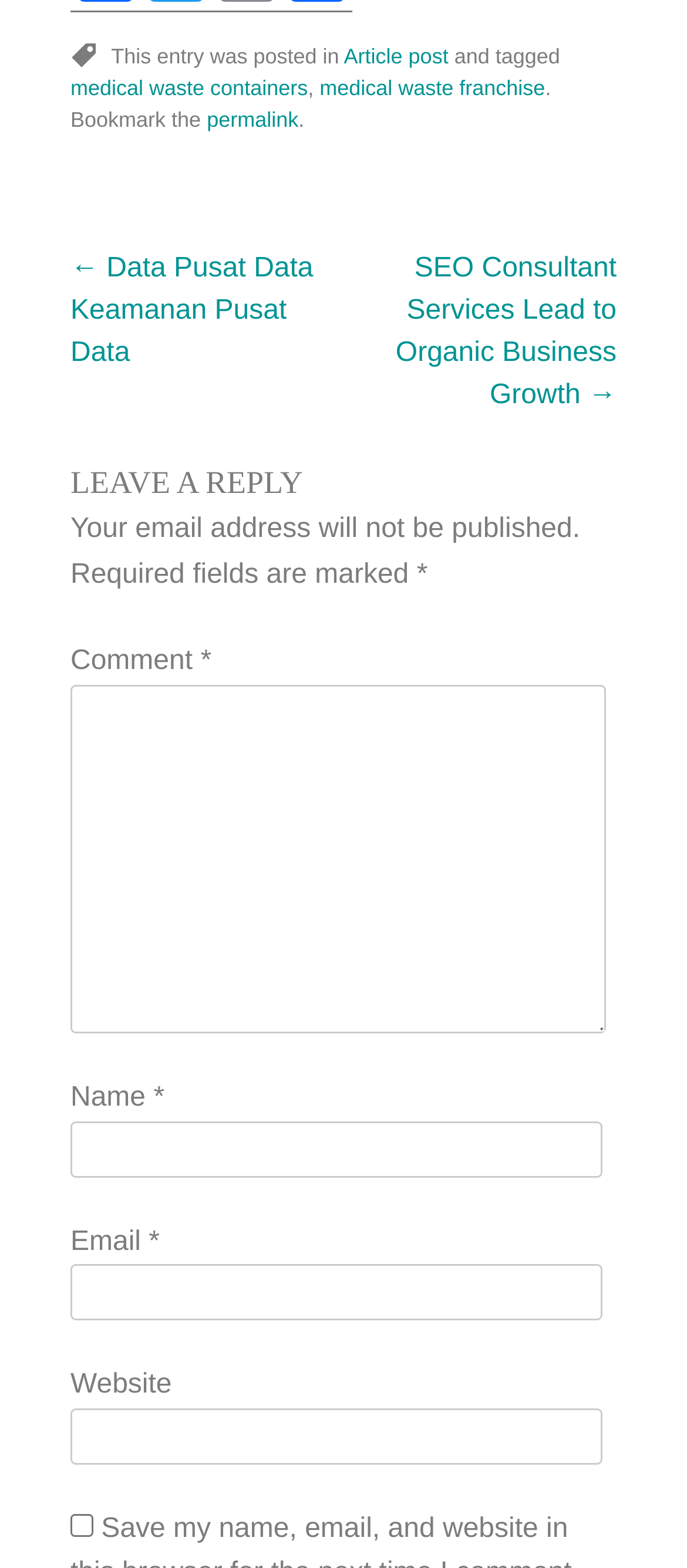Determine the bounding box coordinates of the area to click in order to meet this instruction: "Enter your comment".

[0.103, 0.437, 0.882, 0.659]